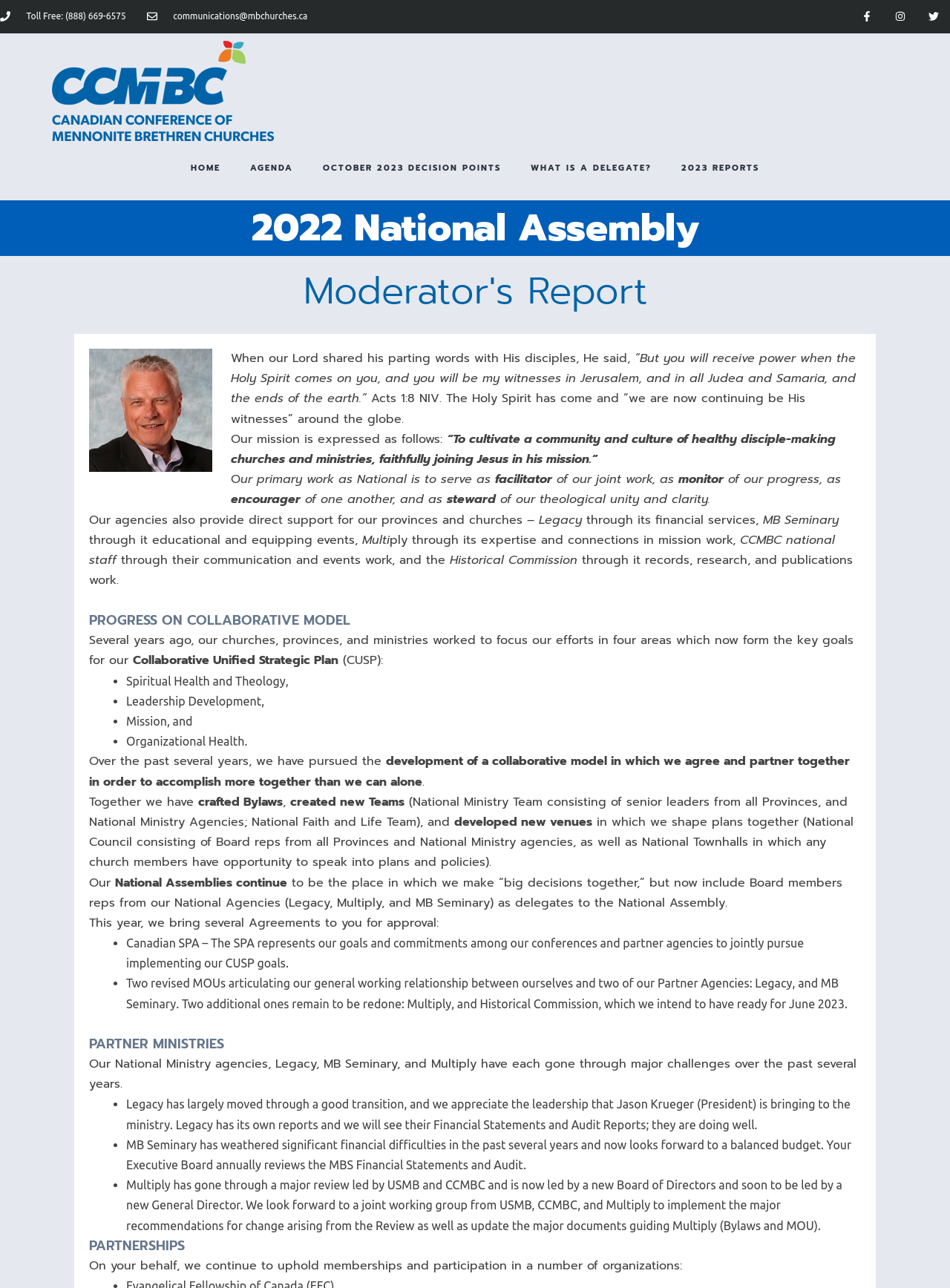Produce a meticulous description of the webpage.

The webpage is about the Moderator's Report of the Canadian Conference of Mennonite Brethren Churches (CCMBC) National Assembly. At the top, there is a header section with the title "Moderator's Report – CCMBC | National Assembly" and contact information, including a toll-free phone number and an email address. Below the header, there are social media links to Facebook, Instagram, and Twitter, each accompanied by an icon.

The main content of the webpage is divided into several sections. The first section is about the 2022 National Assembly, with a heading and a brief introduction. The introduction quotes Acts 1:8 NIV and explains the mission of the CCMBC, which is to cultivate a community and culture of healthy disciple-making churches and ministries.

The next section discusses the primary work of the National Assembly, which is to serve as a facilitator, monitor, encourager, and steward of theological unity and clarity. This section also mentions the support provided by the CCMBC agencies, including Legacy, MB Seminary, and Multiply, to the provinces and churches.

The following section is about the progress on the Collaborative Unified Strategic Plan (CUSP), which has four key goals: Spiritual Health and Theology, Leadership Development, Mission, and Organizational Health. The section explains the development of a collaborative model, the creation of new teams, and the establishment of new venues for shaping plans together.

The next section discusses the National Assemblies, which are the place for making "big decisions together." It mentions that the National Assemblies now include Board members from the National Ministry agencies as delegates.

The webpage then presents several agreements to be approved, including the Canadian SPA and revised Memorandums of Understanding (MOUs) with Legacy and MB Seminary.

The final section is about the partner ministries, including Legacy, MB Seminary, and Multiply, which have each gone through significant challenges in recent years. The section provides updates on the current state of each ministry, including their financial situations.